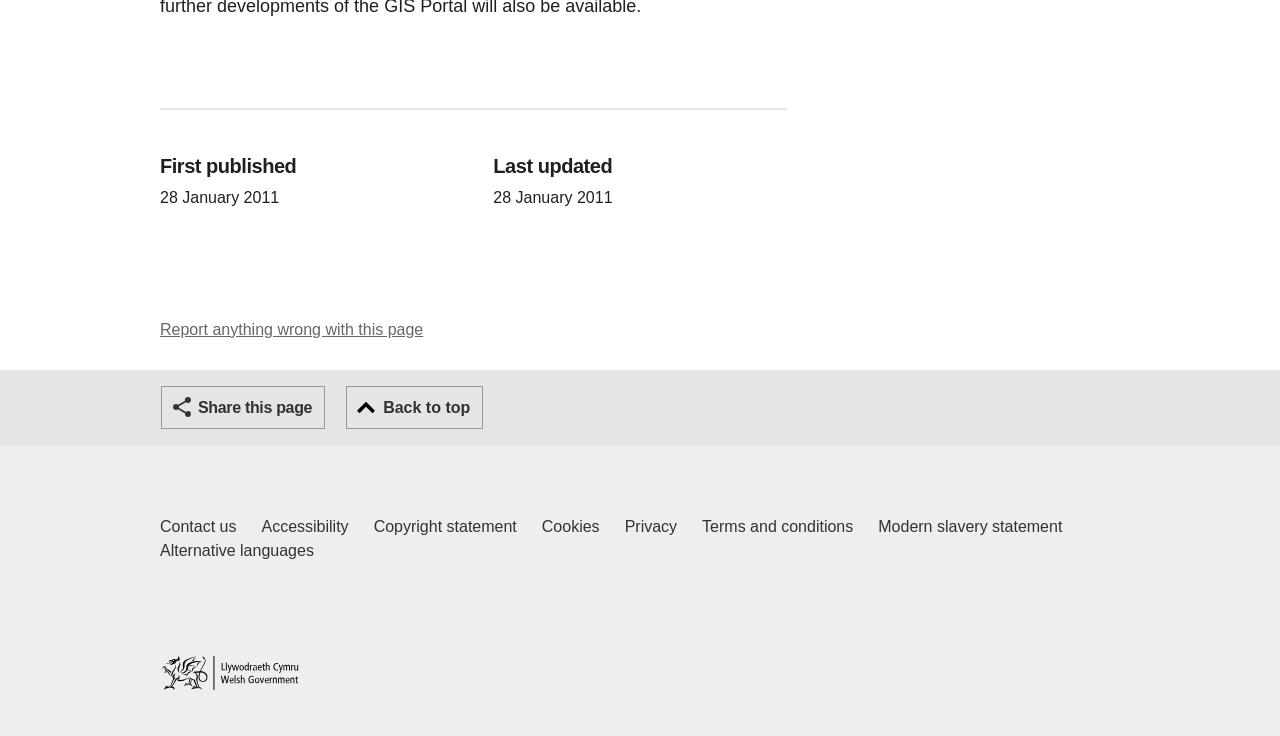Look at the image and answer the question in detail:
What is the last updated time of the content?

The heading 'Last updated' is present at the top of the page, but the corresponding time element does not contain any text, indicating that the last updated time is not specified.